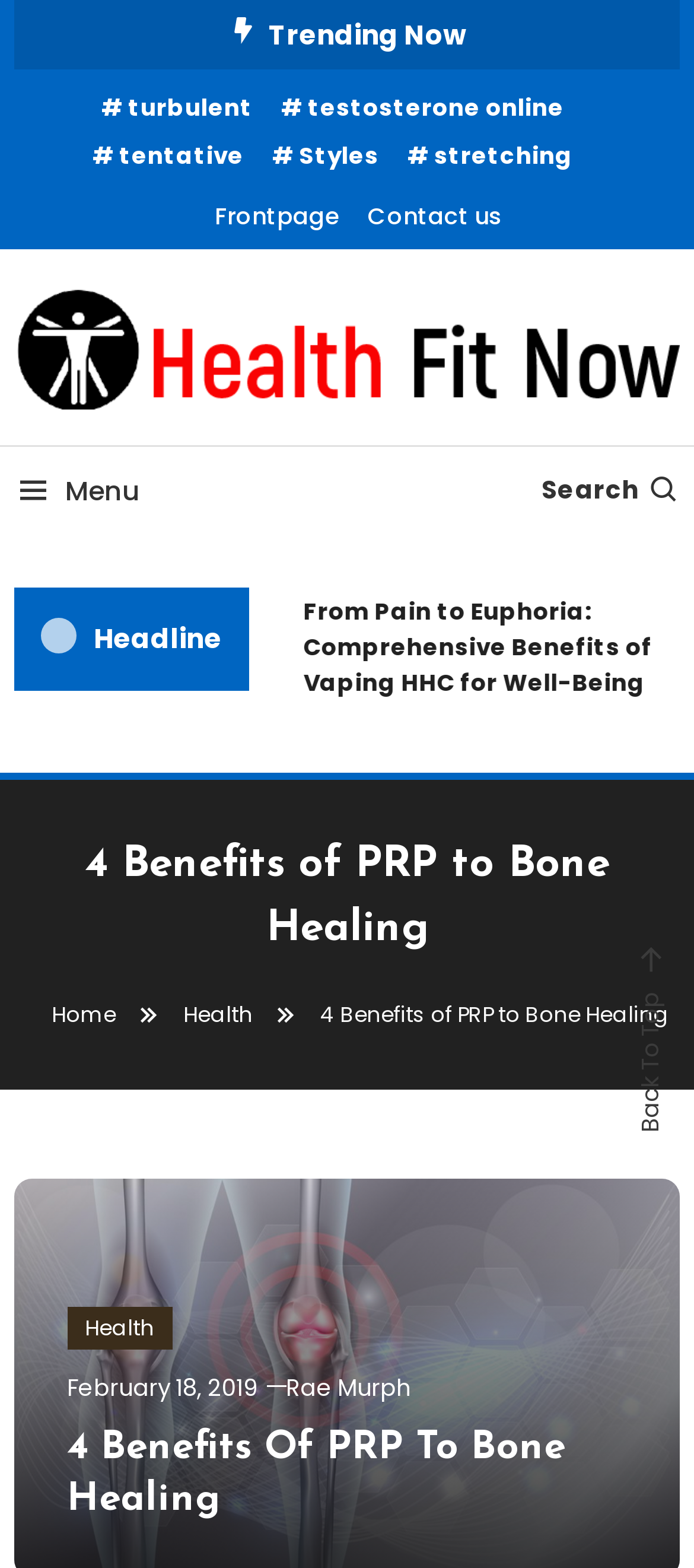What is the name of the blog?
Please answer the question with a detailed response using the information from the screenshot.

I found the answer by looking at the top-left corner of the webpage, where the logo and blog name are usually located. The image with the text 'Healthy Fit Now' suggests that this is the name of the blog.